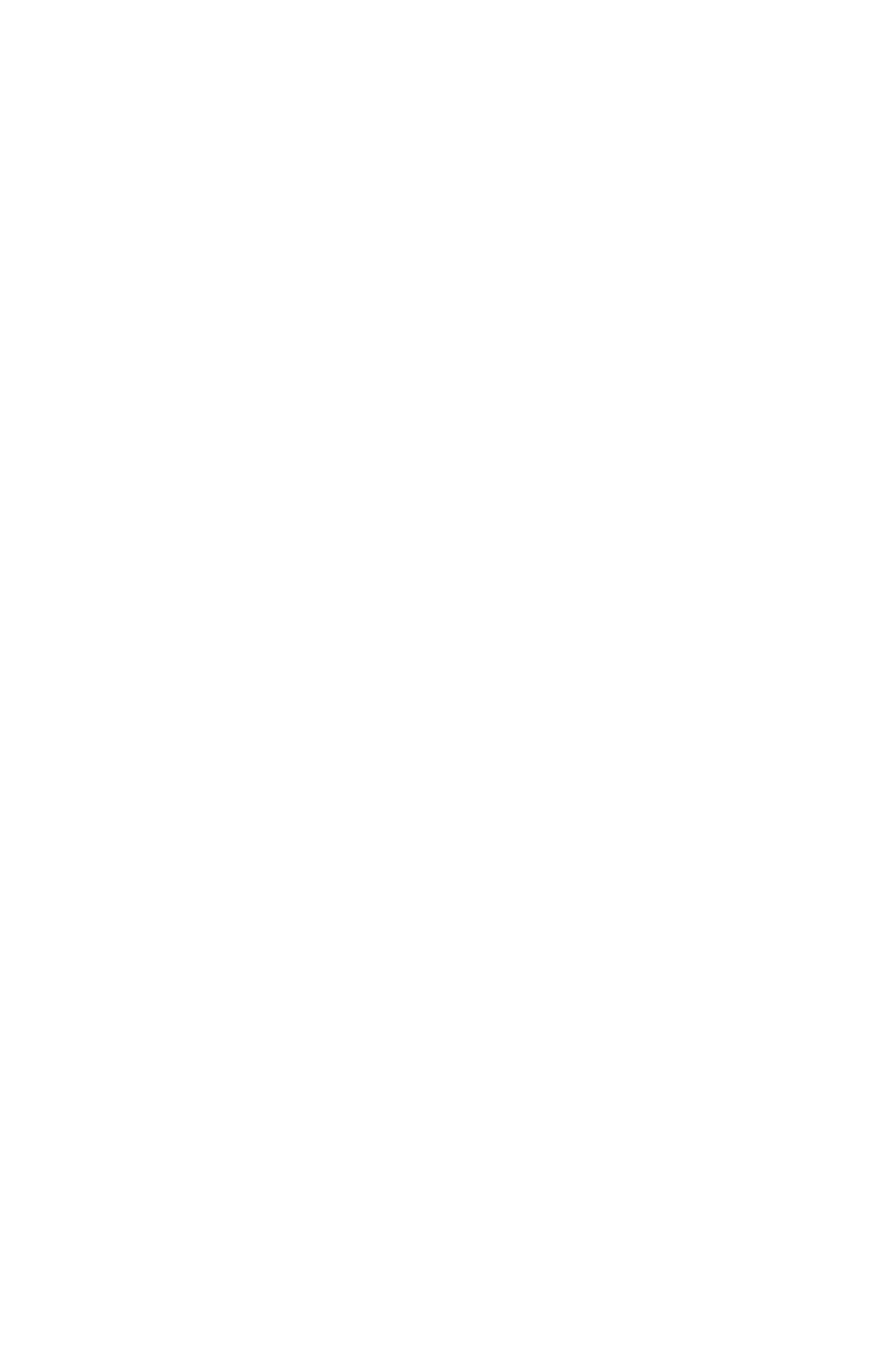How many social media links are available? From the image, respond with a single word or brief phrase.

2